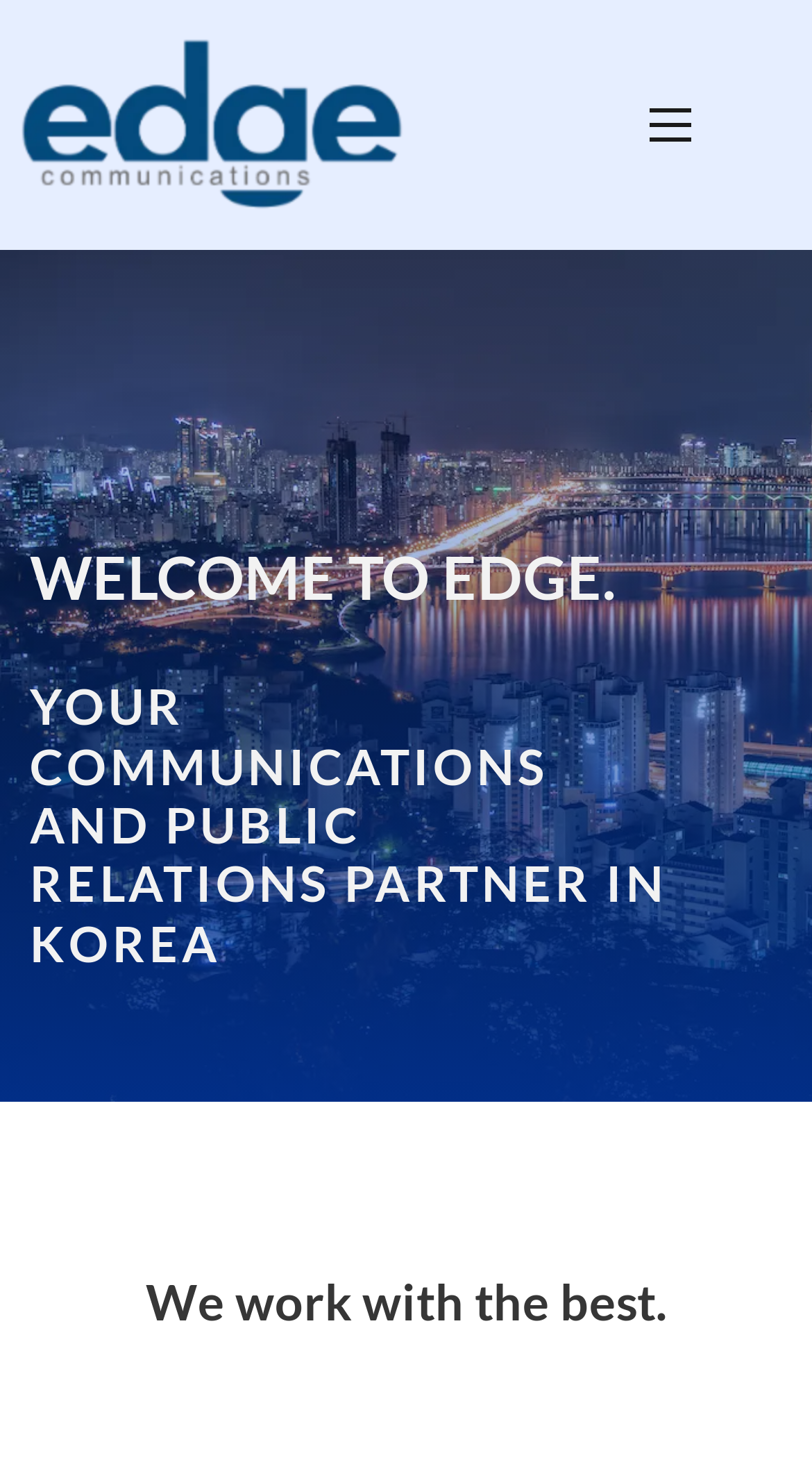Please give a concise answer to this question using a single word or phrase: 
What is the name of the PR agency?

Edge Communications